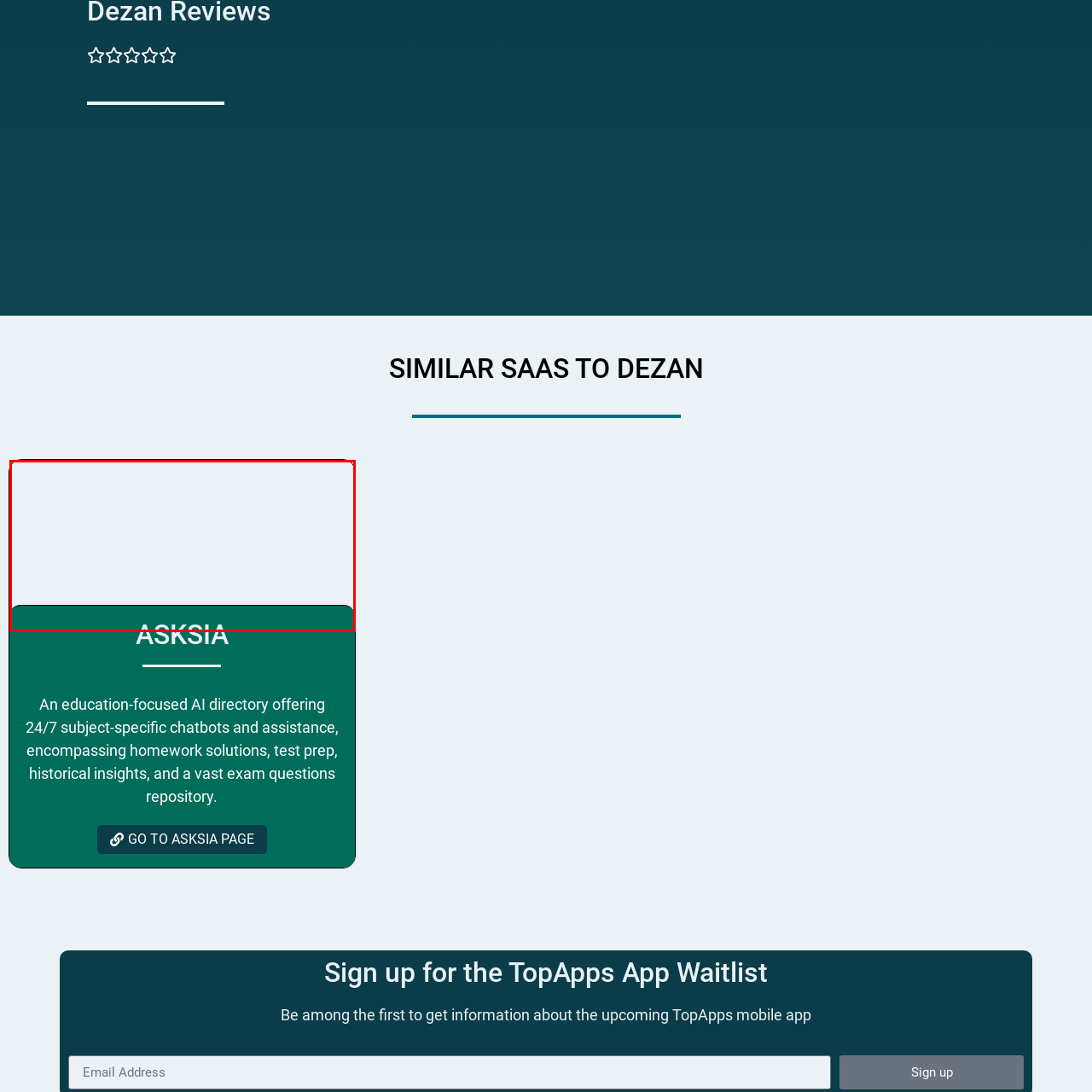What type of support services does ASKSIA offer?
Check the image inside the red boundary and answer the question using a single word or brief phrase.

Homework solutions, test preparation, etc.